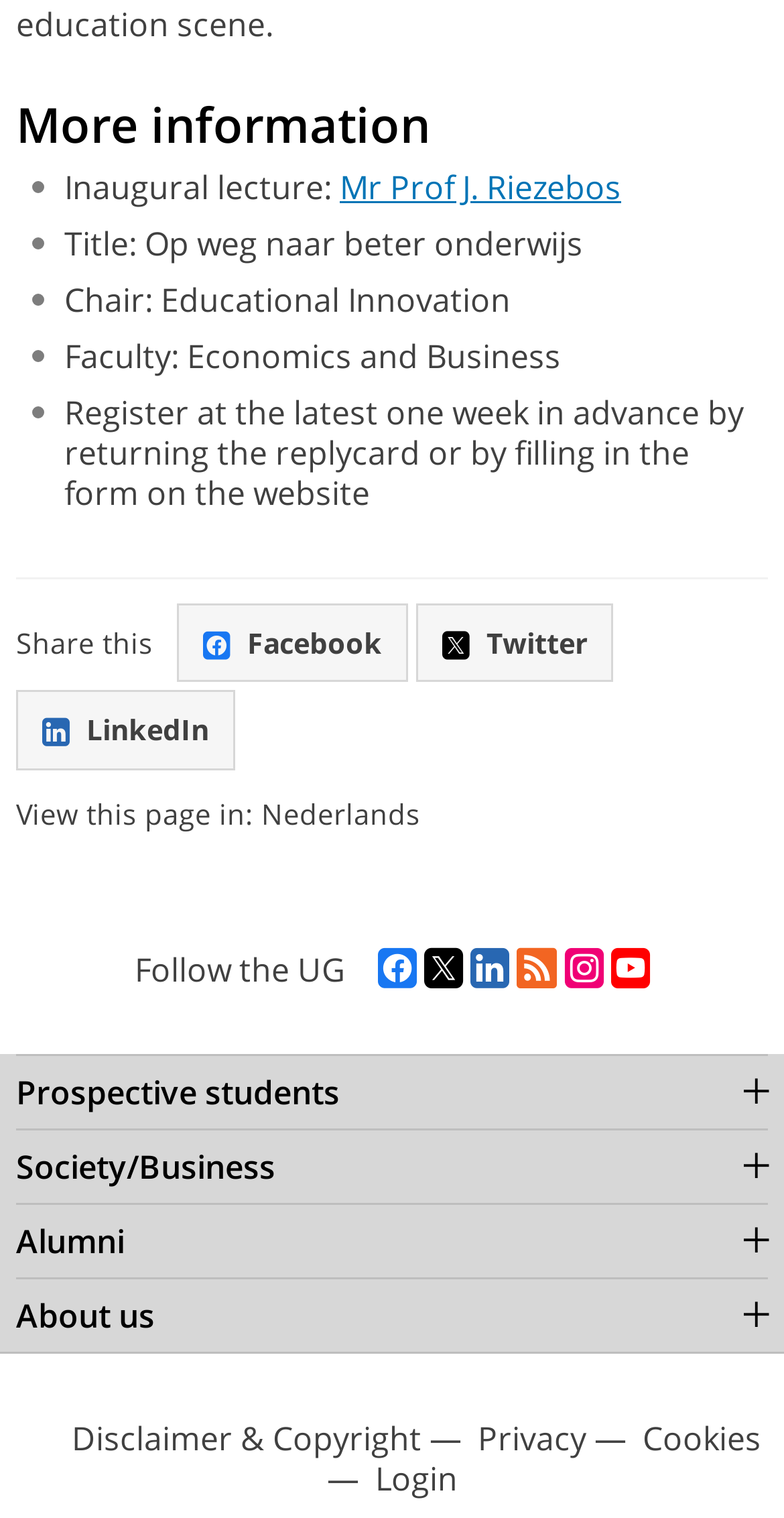How can I share this page?
Provide a short answer using one word or a brief phrase based on the image.

Facebook, Twitter, LinkedIn